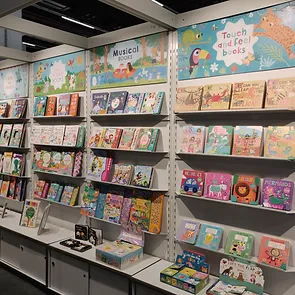Detail the scene depicted in the image with as much precision as possible.

The image showcases an inviting display at a trade show featuring a vibrant selection of children's books. Shelves are filled with colorful titles, prominently categorized into sections such as "Musical books" and "Touch and feel books." Each shelf is adorned with eye-catching designs and illustrations, making the books enticing to young readers. The arrangement highlights a variety of interactive and engaging formats, aimed at stimulating children's curiosity and fostering a love for reading. The display reflects the creativity and innovation of the publishing industry, showcasing new designs and collections that excite both parents and children alike at the exhibition.